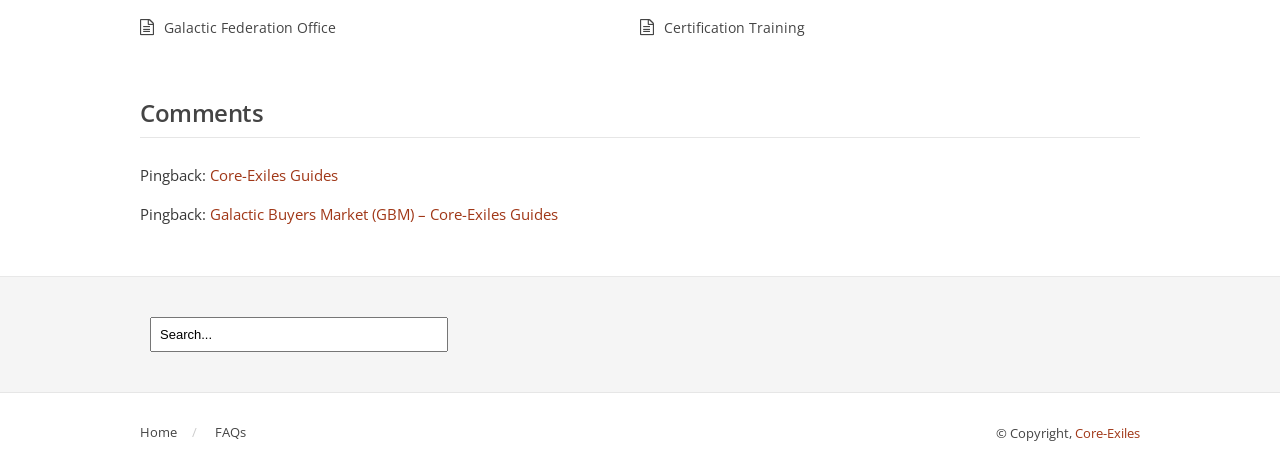Find the bounding box coordinates of the clickable element required to execute the following instruction: "go to Galactic Federation Office". Provide the coordinates as four float numbers between 0 and 1, i.e., [left, top, right, bottom].

[0.109, 0.038, 0.262, 0.079]